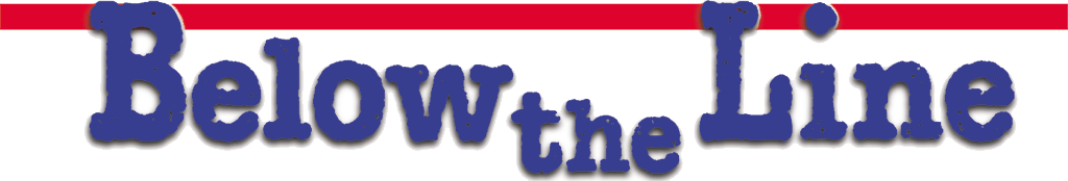What does the design symbolize? Using the information from the screenshot, answer with a single word or phrase.

Behind-the-scenes aspects of filmmaking